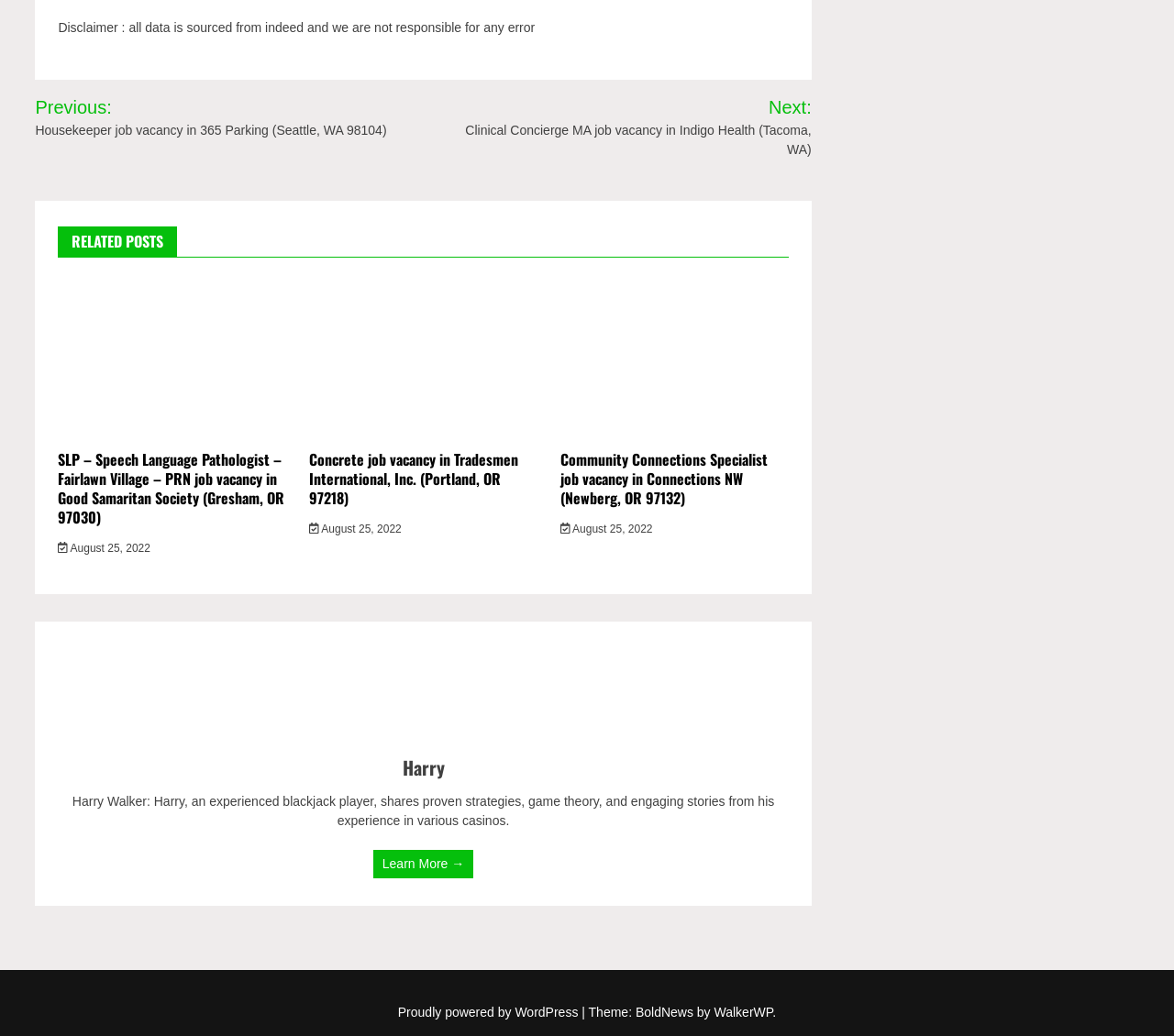What is the name of the theme used by the webpage?
Craft a detailed and extensive response to the question.

I found a footer section with a credit to the theme 'BoldNews by WalkerWP', which suggests that the webpage uses the BoldNews theme.